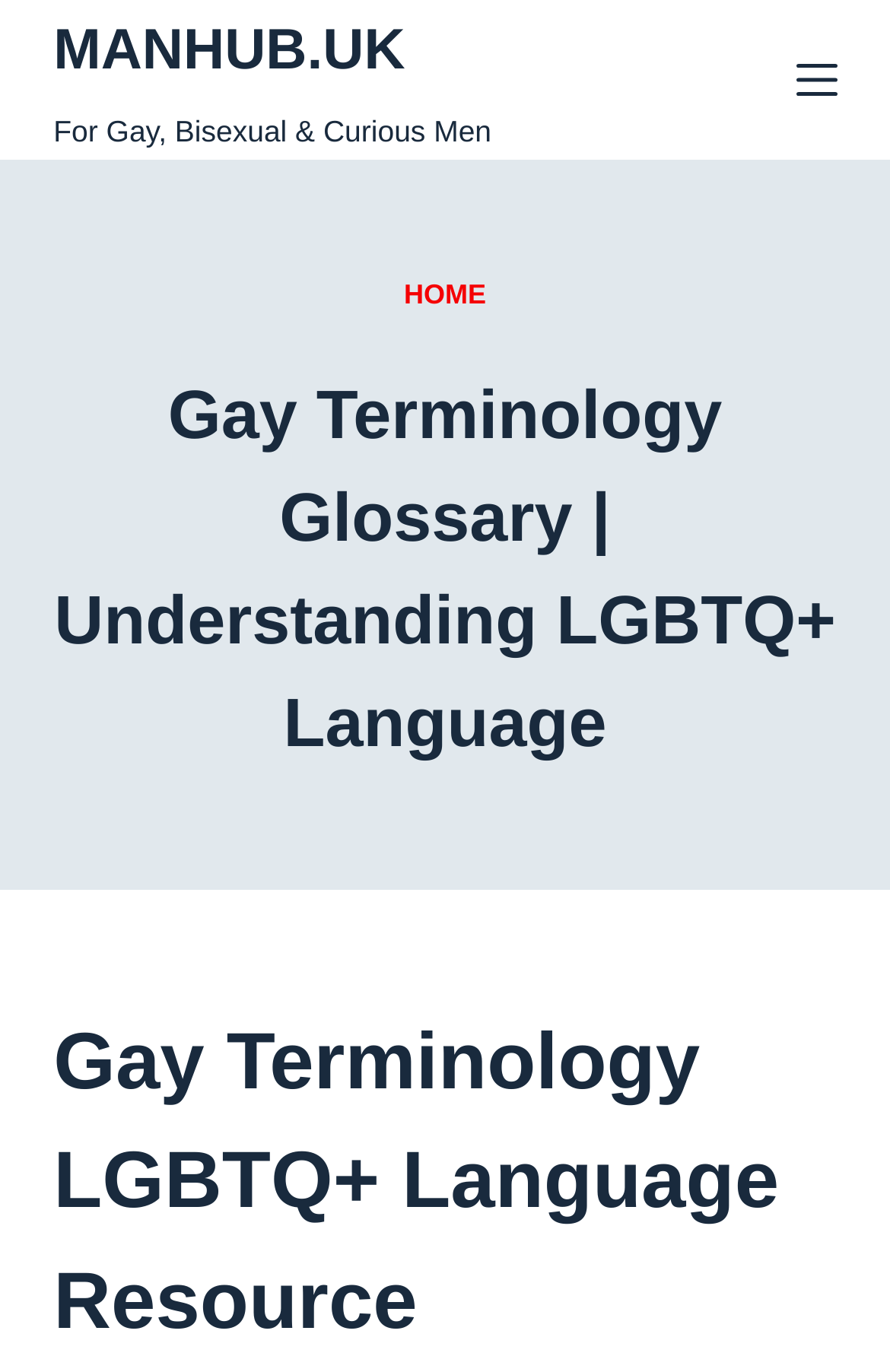How many headings are there on the webpage?
Please answer the question with as much detail and depth as you can.

I counted the number of heading elements within the HeaderAsNonLandmark element and found two headings: 'Gay Terminology Glossary | Understanding LGBTQ+ Language' and 'Gay Terminology LGBTQ+ Language Resource'.